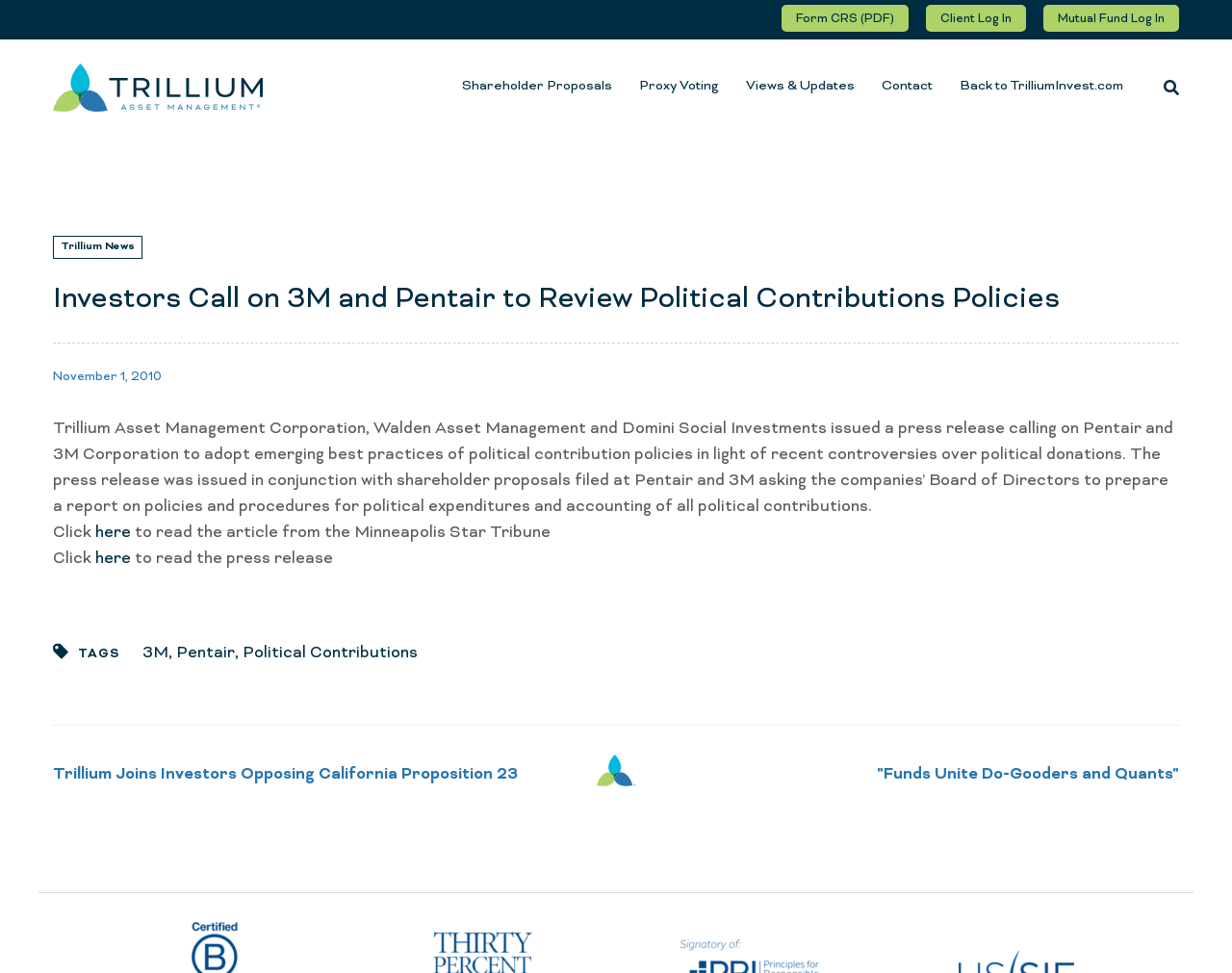Identify the bounding box coordinates of the region that needs to be clicked to carry out this instruction: "View shareholder proposals". Provide these coordinates as four float numbers ranging from 0 to 1, i.e., [left, top, right, bottom].

[0.366, 0.041, 0.506, 0.139]